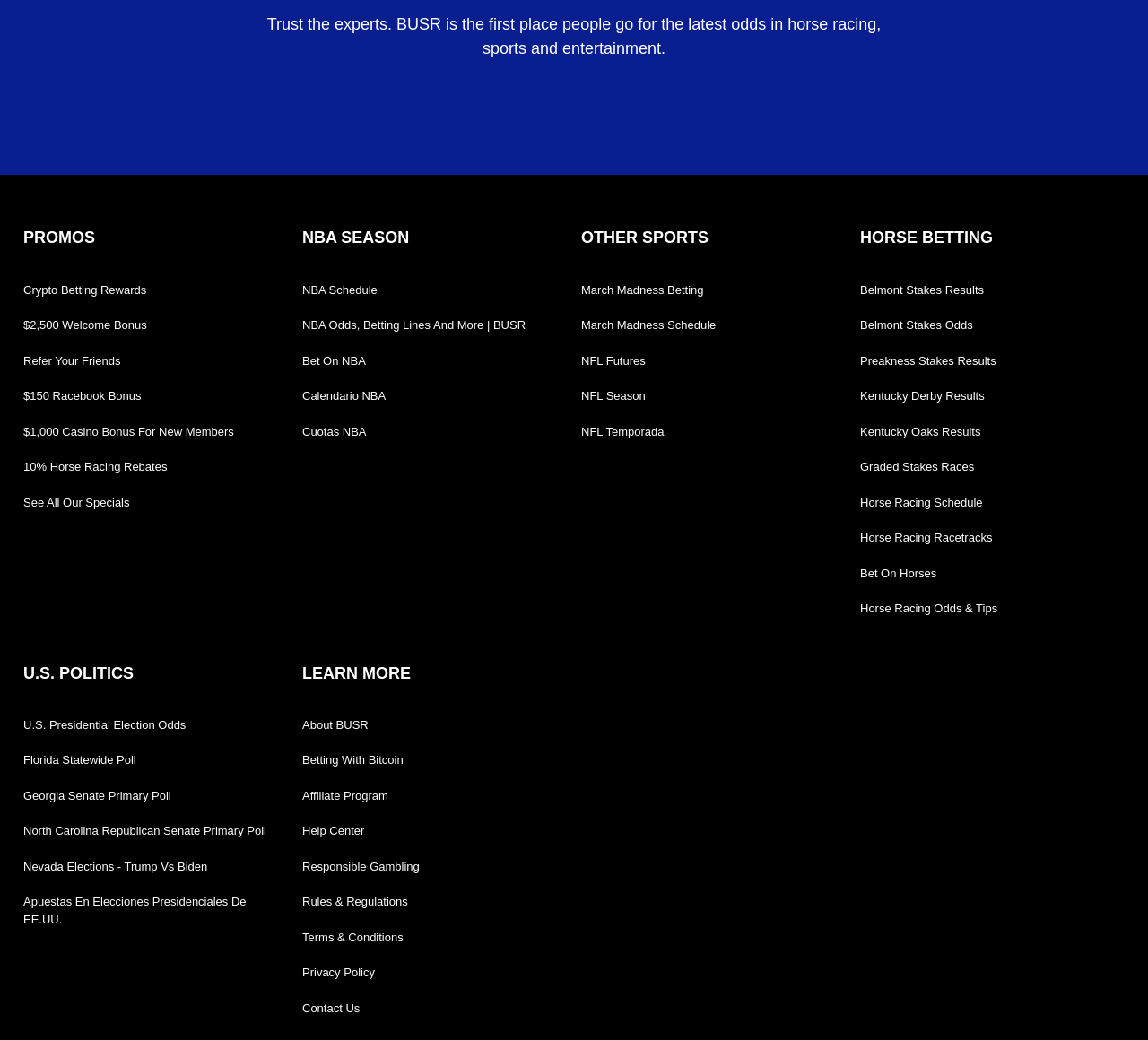Can you find the bounding box coordinates for the element to click on to achieve the instruction: "Bet On Horses"?

[0.749, 0.536, 0.98, 0.566]